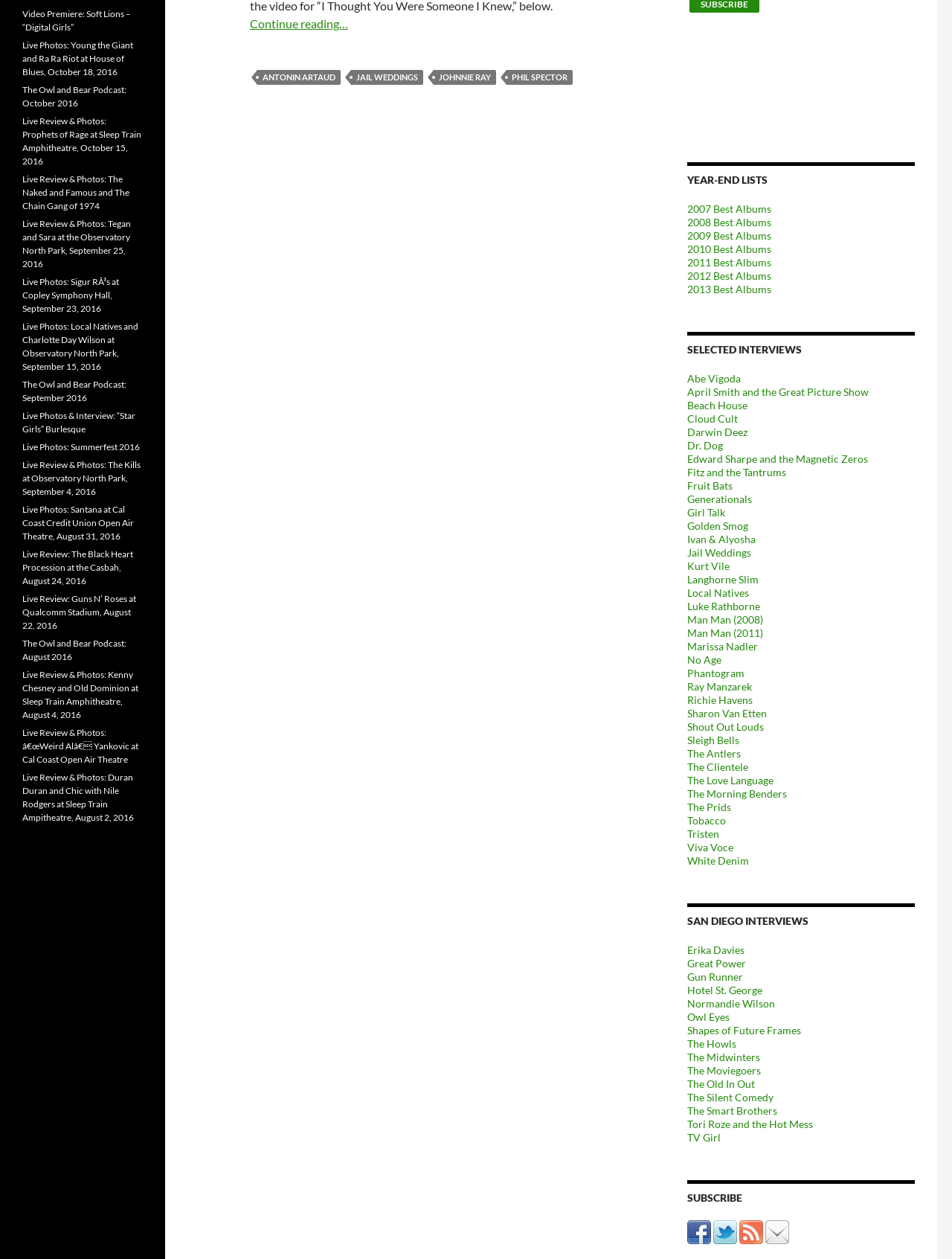Ascertain the bounding box coordinates for the UI element detailed here: "The Silent Comedy". The coordinates should be provided as [left, top, right, bottom] with each value being a float between 0 and 1.

[0.722, 0.866, 0.812, 0.876]